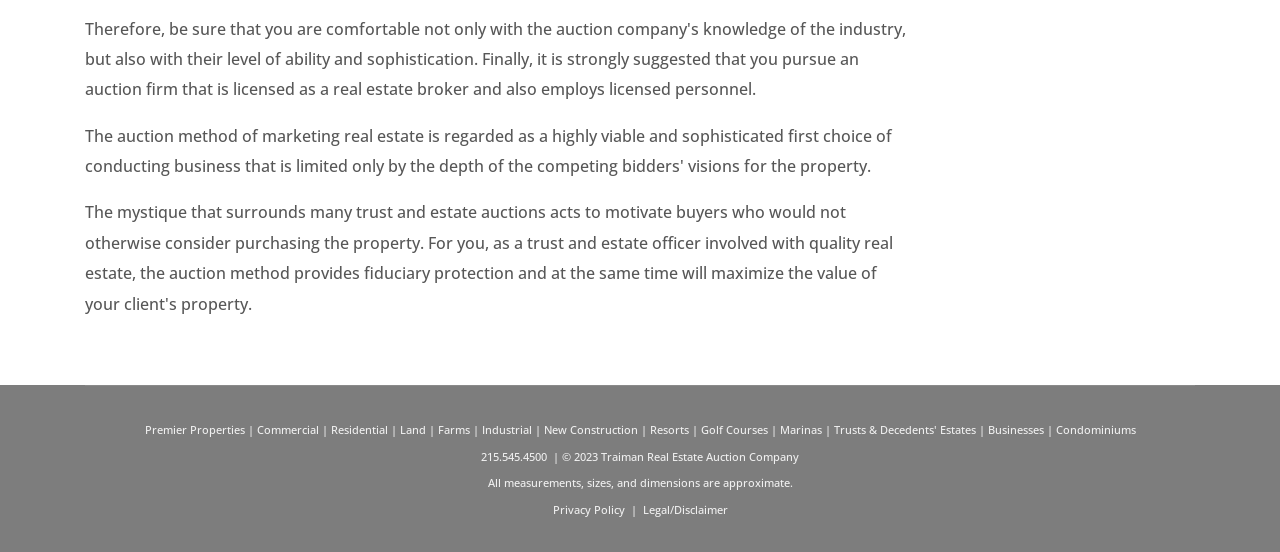Extract the bounding box coordinates for the HTML element that matches this description: "Privacy Policy". The coordinates should be four float numbers between 0 and 1, i.e., [left, top, right, bottom].

[0.432, 0.904, 0.488, 0.938]